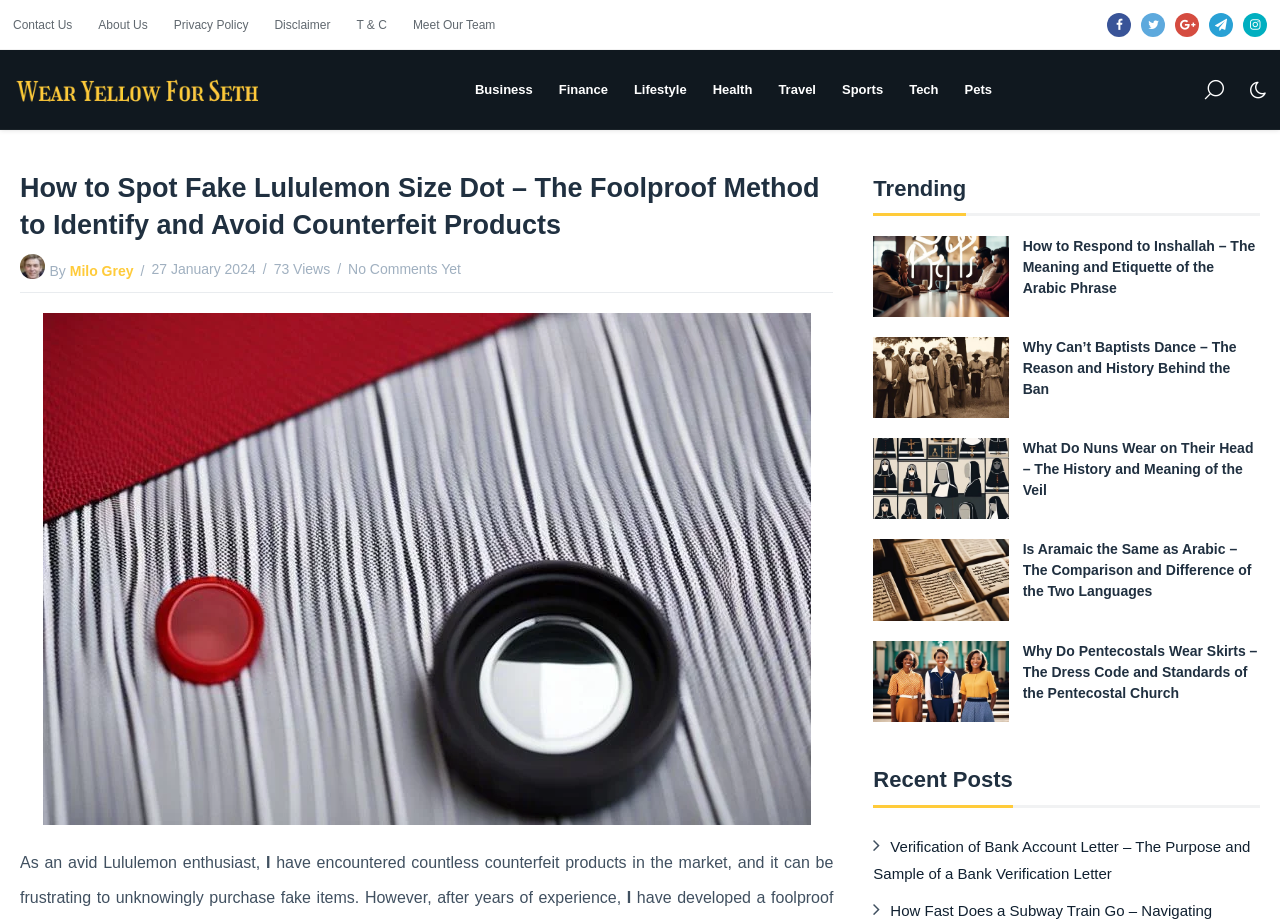Find the bounding box coordinates corresponding to the UI element with the description: "About Us". The coordinates should be formatted as [left, top, right, bottom], with values as floats between 0 and 1.

[0.067, 0.0, 0.126, 0.054]